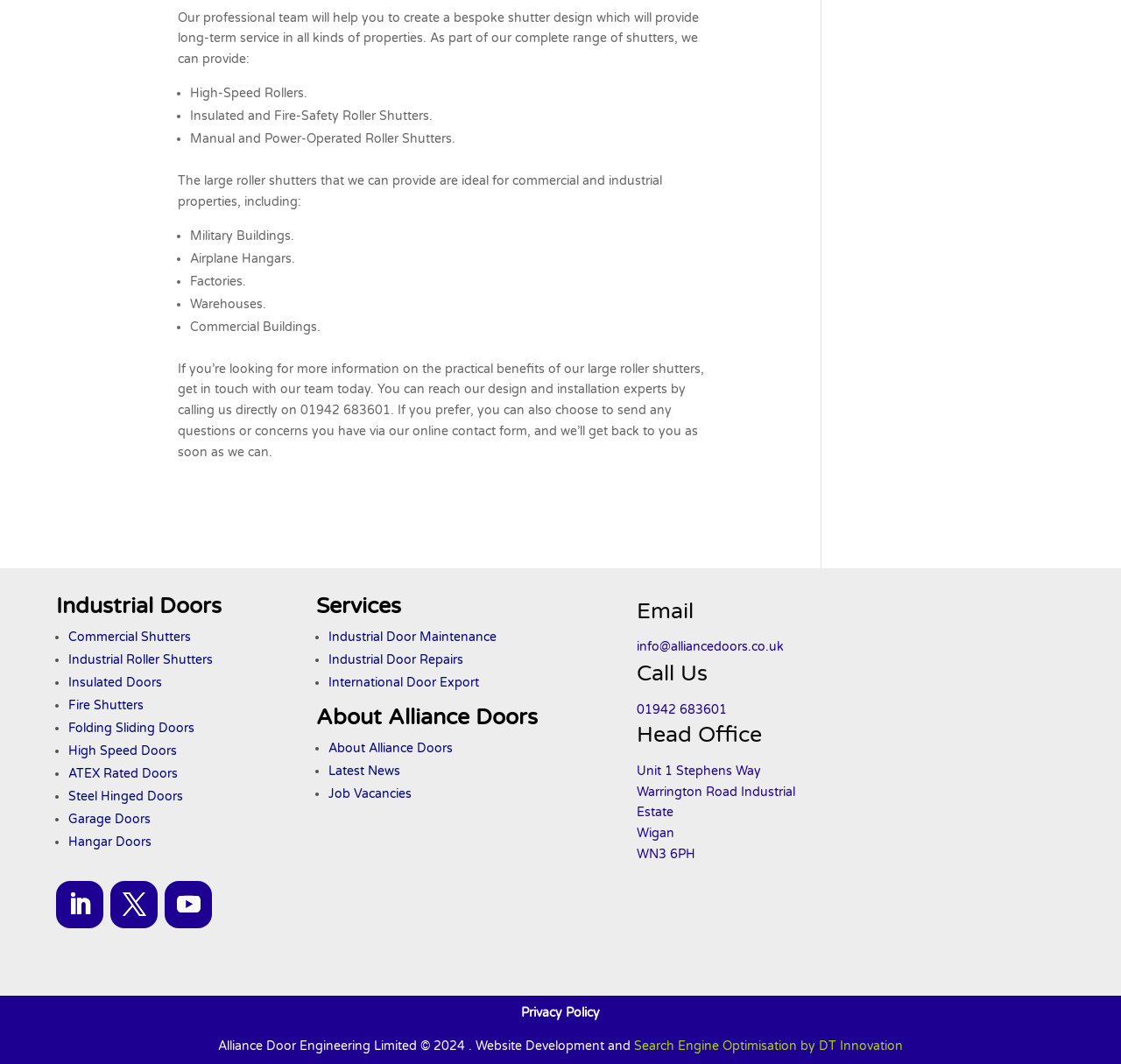Please identify the bounding box coordinates of the area that needs to be clicked to follow this instruction: "Get in touch with the design and installation experts".

[0.159, 0.34, 0.628, 0.432]